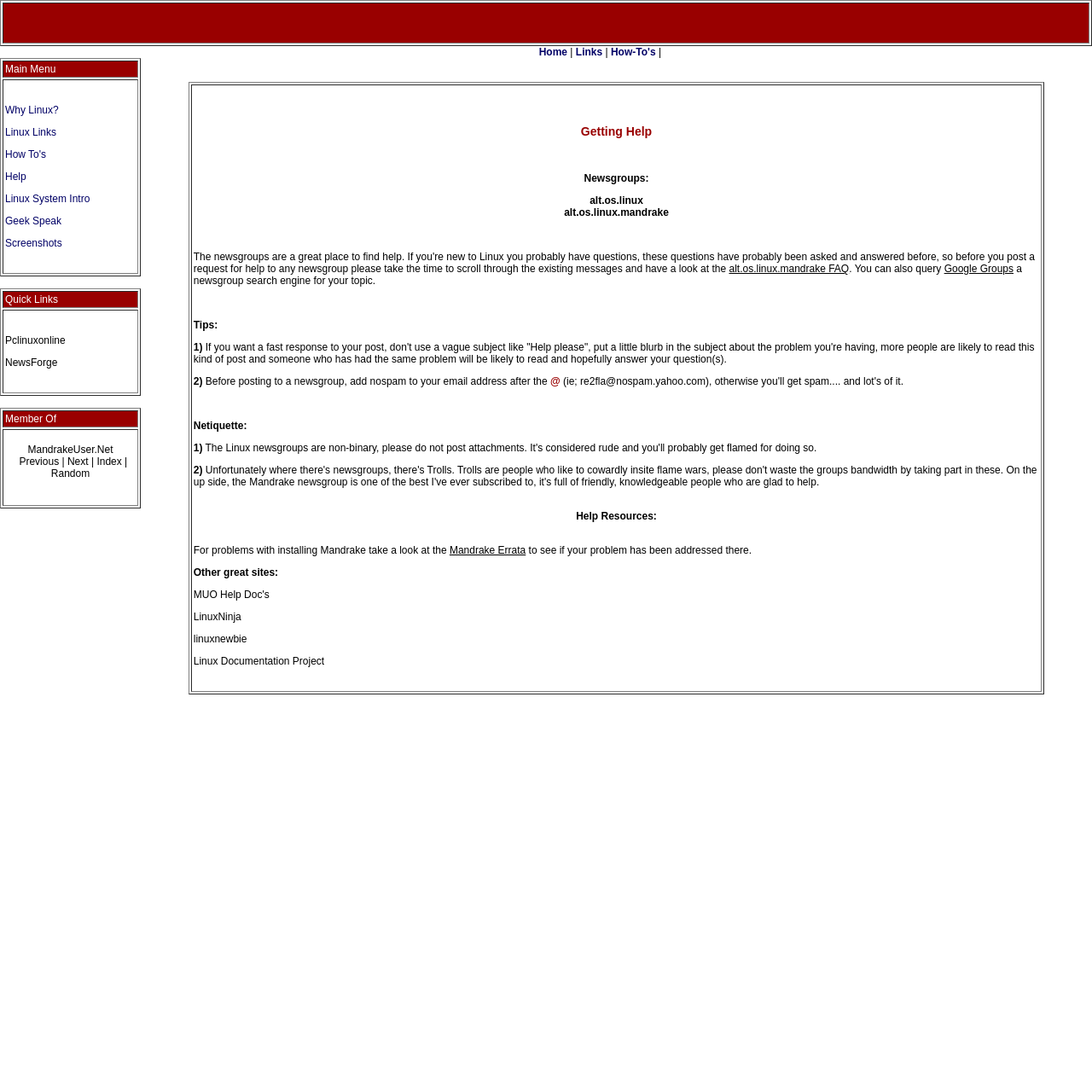Provide the bounding box coordinates of the HTML element described by the text: "Links". The coordinates should be in the format [left, top, right, bottom] with values between 0 and 1.

[0.527, 0.042, 0.552, 0.053]